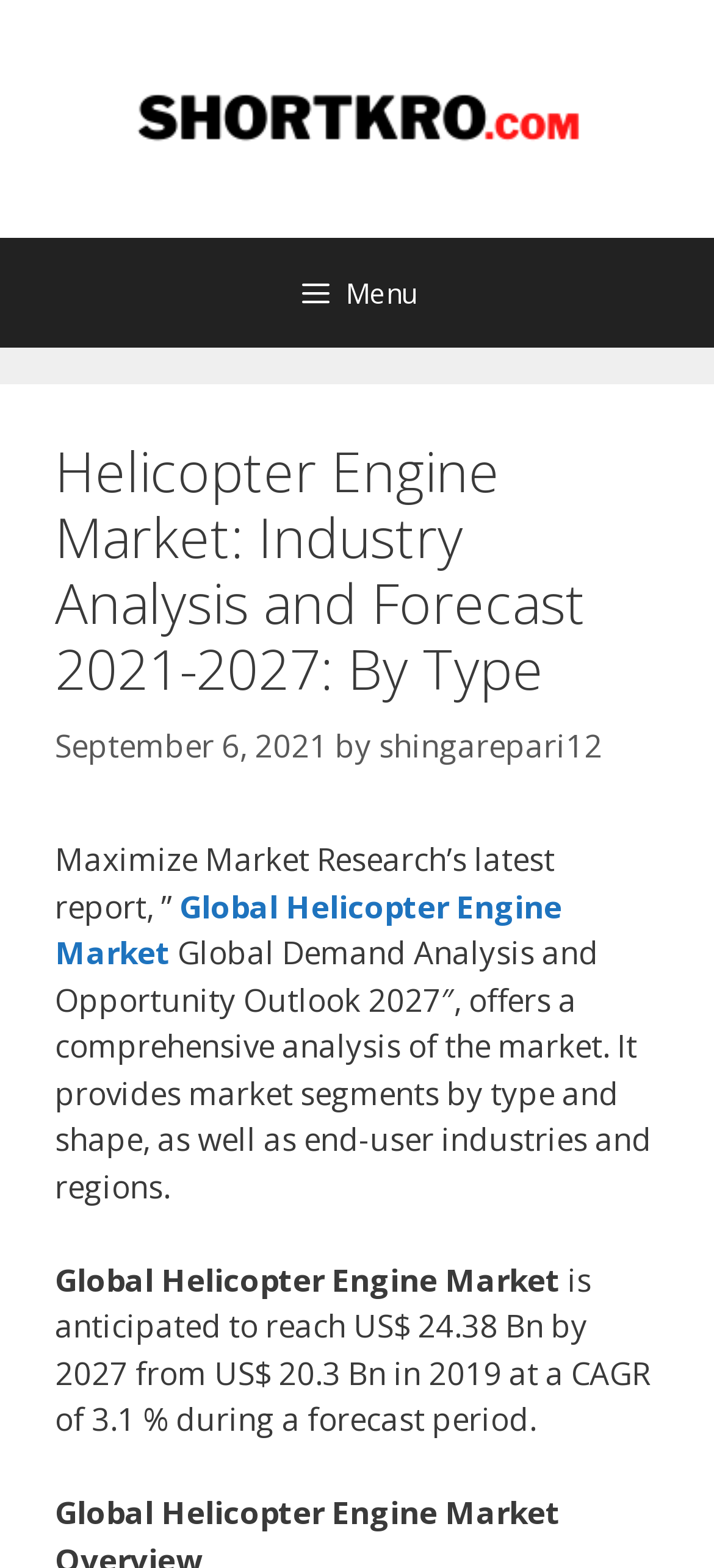Generate a thorough description of the webpage.

The webpage is about the "Global Helicopter Engine Market" report, which provides a comprehensive analysis of the market. At the top of the page, there is a banner with the site's name, accompanied by a logo image. Below the banner, there is a primary navigation menu with a button labeled "Menu".

The main content of the page is divided into sections. The first section has a heading that reads "Helicopter Engine Market: Industry Analysis and Forecast 2021-2027: By Type". Below the heading, there is a timestamp indicating that the report was published on September 6, 2021. The author of the report is credited as "shingarepari12".

The report's summary is provided in a paragraph that spans across the middle of the page. It mentions that the report offers a comprehensive analysis of the market, including market segments by type and shape, as well as end-user industries and regions. Additionally, the report's key finding is highlighted, stating that the market is anticipated to reach US$ 24.38 Bn by 2027 from US$ 20.3 Bn in 2019 at a CAGR of 3.1 % during the forecast period.

There are no images on the page apart from the logo image in the banner. The overall layout is organized, with clear headings and concise text.